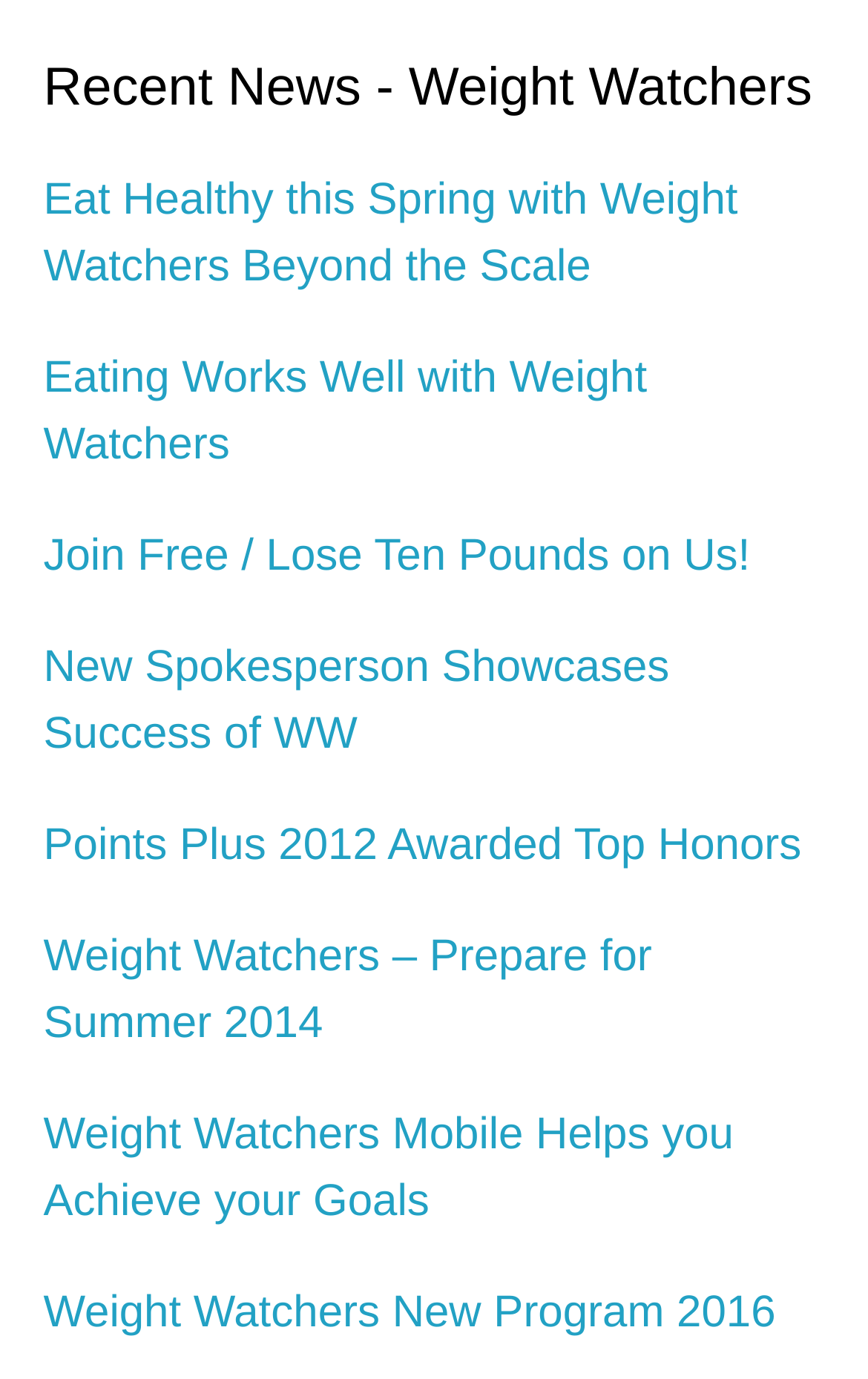How many links are above the 'Join Free' link?
Using the image, provide a concise answer in one word or a short phrase.

2